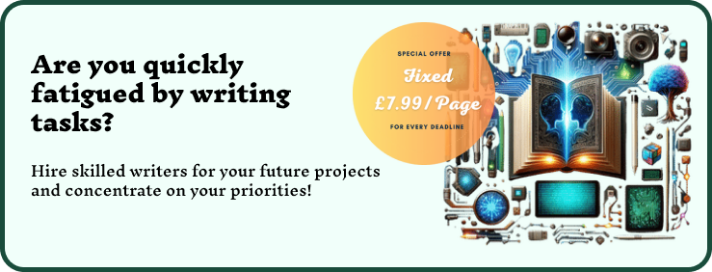Provide an extensive narrative of what is shown in the image.

The image features a promotional banner that tackles the common challenge of writer's fatigue. It poses the question, "Are you quickly fatigued by writing tasks?" This is followed by an enticing call to action that encourages potential customers to "Hire skilled writers for your future projects and concentrate on your priorities!" Highlights of the offer include a fixed price of £7.99 per page, ensuring transparency at every deadline. The background of the banner showcases various icons and symbols associated with writing and creativity, creating a visually engaging and informative piece aimed at students and professionals seeking writing assistance.